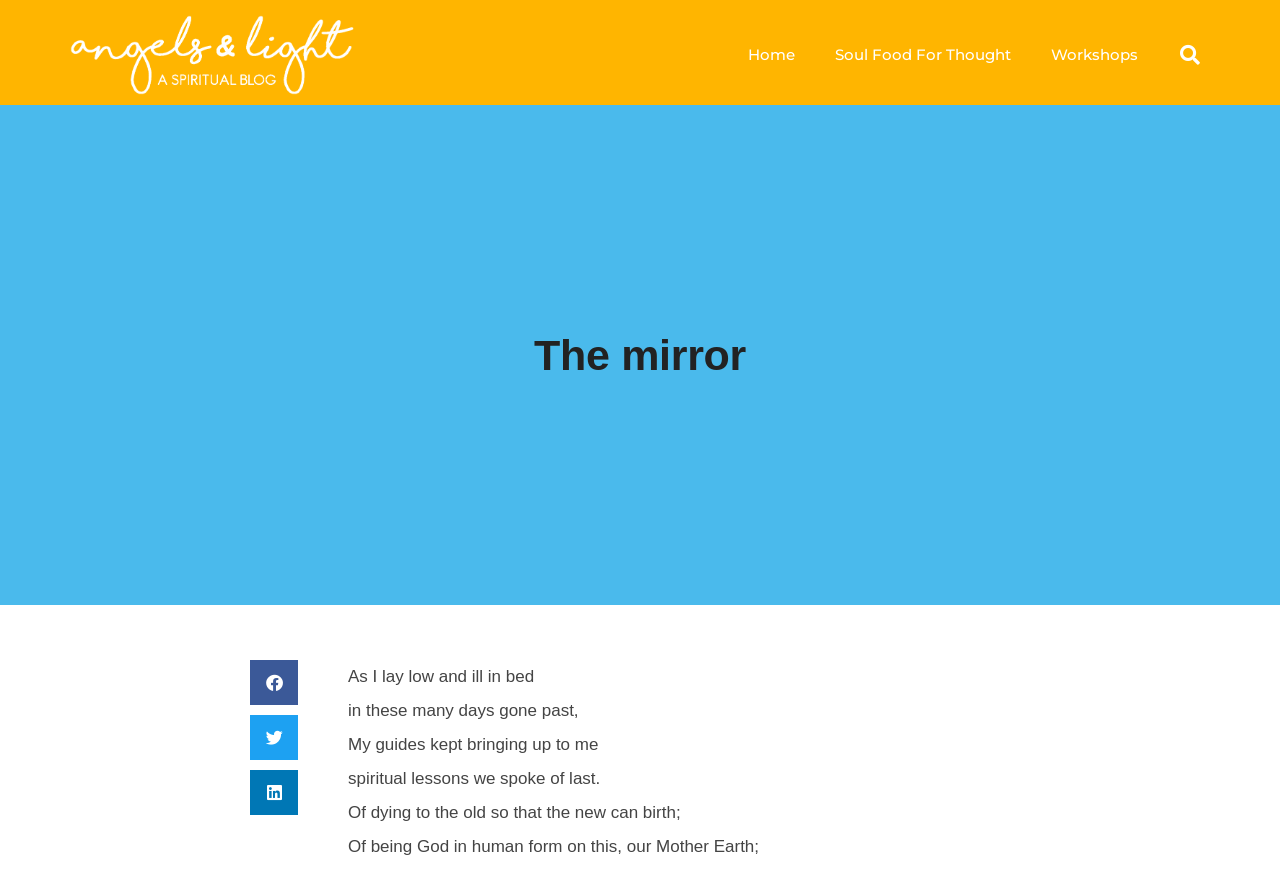Explain the features and main sections of the webpage comprehensively.

The webpage appears to be a blog or article page from a spiritual or self-help website. At the top left, there is a link to the website's homepage, "Jasmine Miller www.angelsandlight.co", accompanied by a small image. To the right of this, there is a navigation menu with links to "Home", "Soul Food For Thought", and "Workshops". A search bar is located at the top right corner, with a "Search" button.

The main content of the page is headed by a title, "The mirror", which is centered near the top of the page. Below this, there are three social media sharing buttons, allowing users to share the content on Facebook, Twitter, and LinkedIn.

The main article or blog post is presented in a series of paragraphs, with the text flowing from top to bottom. The content appears to be a personal reflection or spiritual message, discussing themes of spiritual growth, transformation, and self-awareness. The text is divided into several short paragraphs, with each paragraph exploring a different idea or concept.